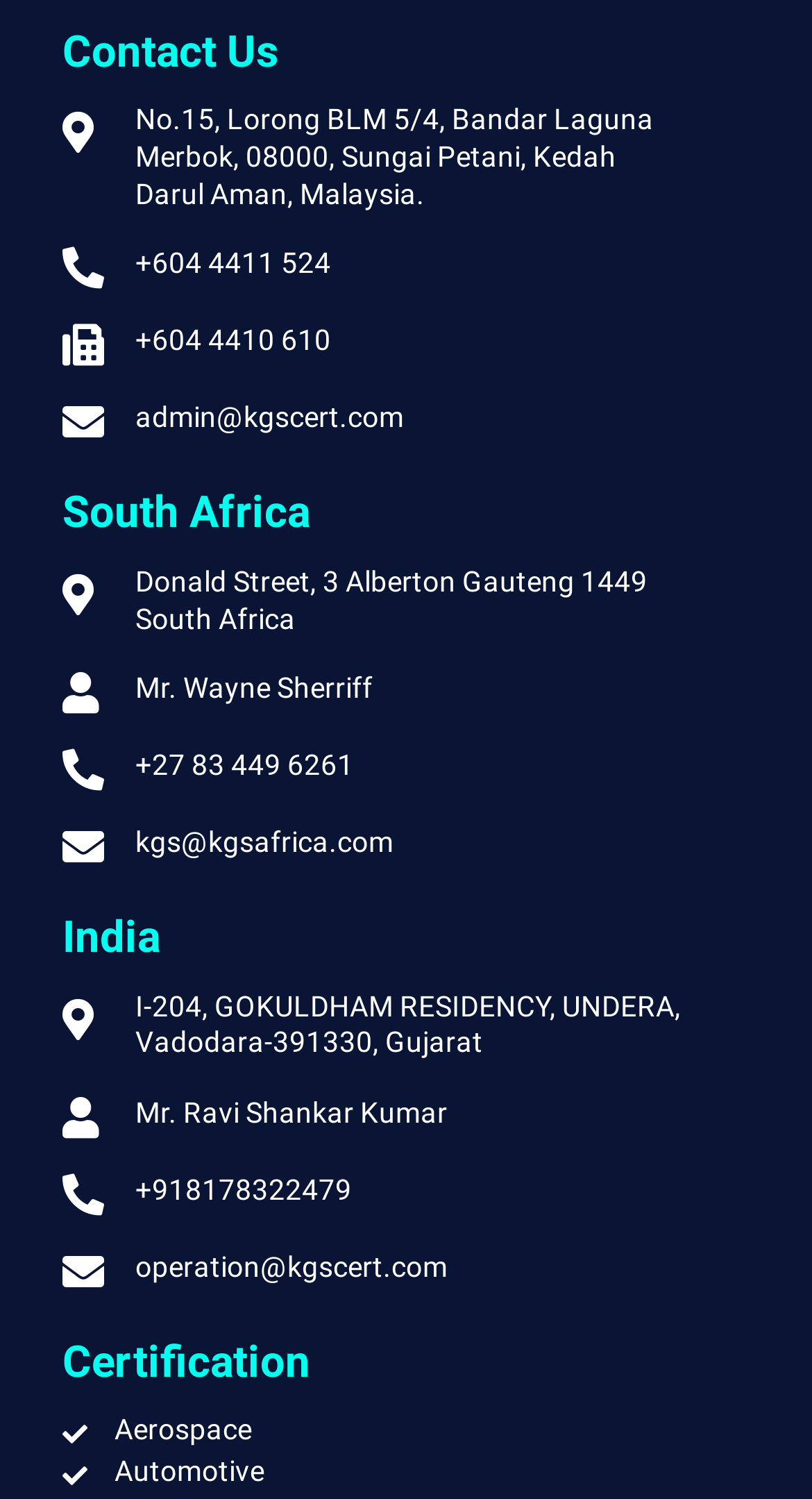How many certification types are listed?
Please provide a single word or phrase as your answer based on the image.

2